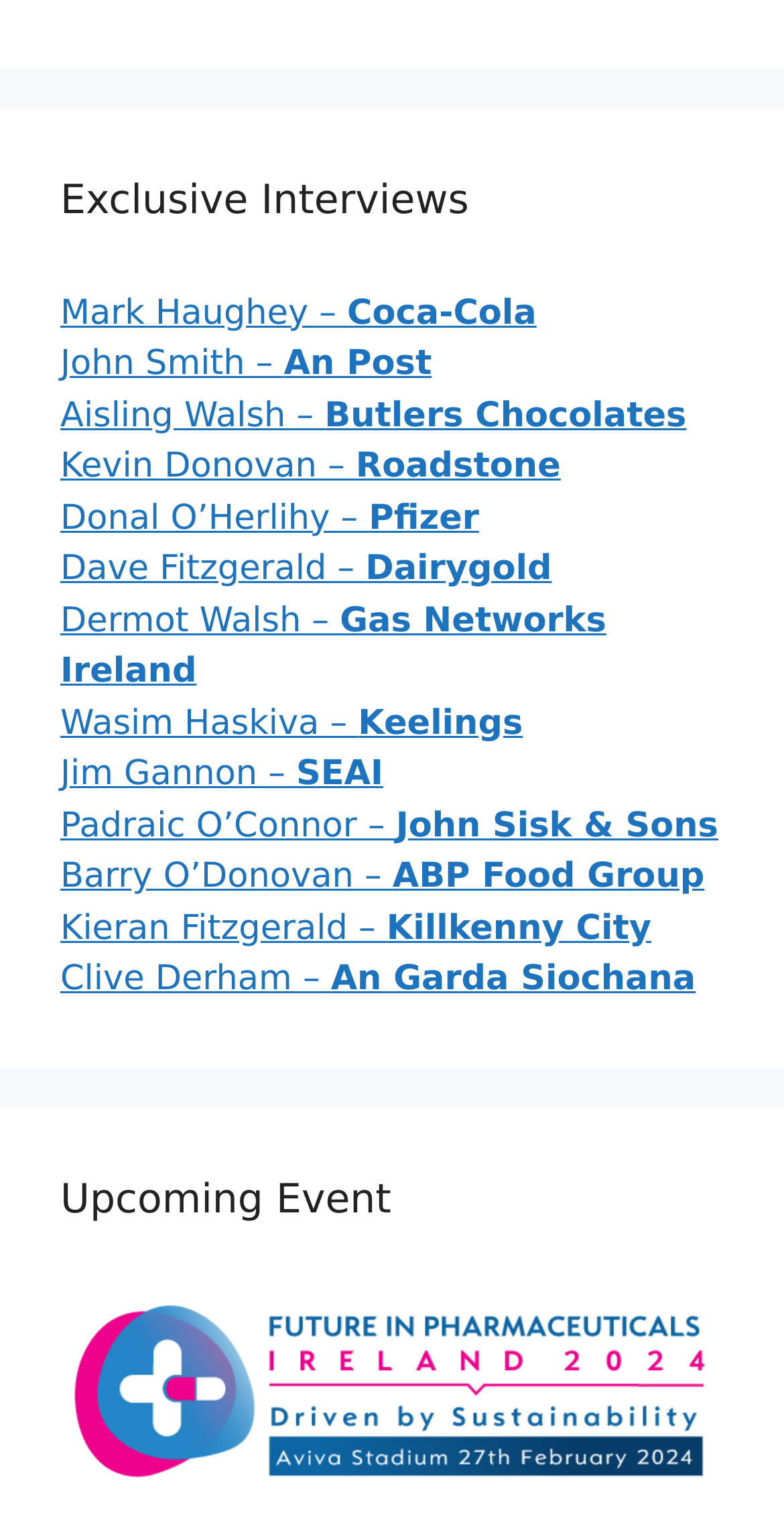Please determine the bounding box coordinates of the element's region to click in order to carry out the following instruction: "Check upcoming events". The coordinates should be four float numbers between 0 and 1, i.e., [left, top, right, bottom].

[0.077, 0.77, 0.923, 0.81]